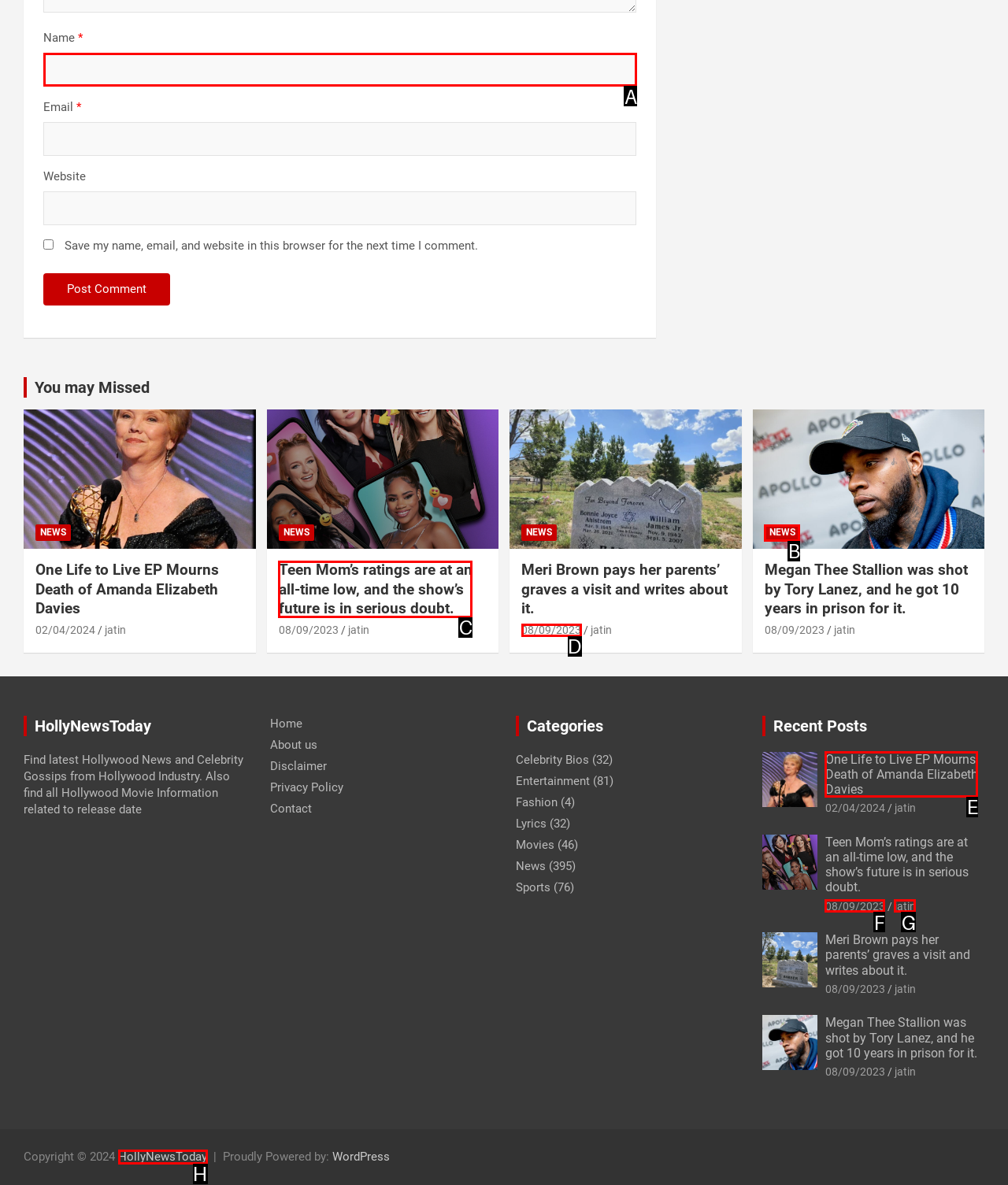Identify which HTML element to click to fulfill the following task: Enter your name. Provide your response using the letter of the correct choice.

A